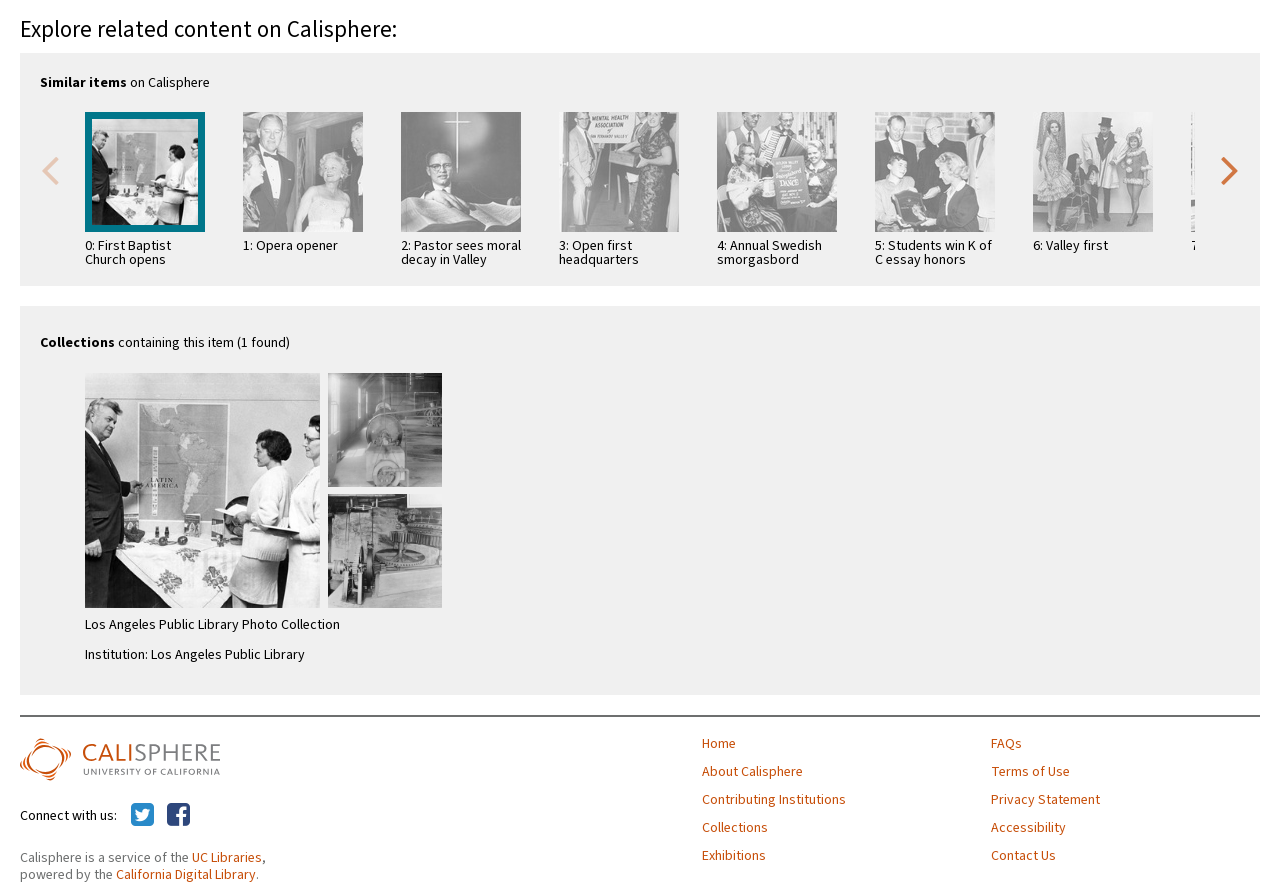Respond to the question with just a single word or phrase: 
What is the last link in the footer navigation?

Contact Us